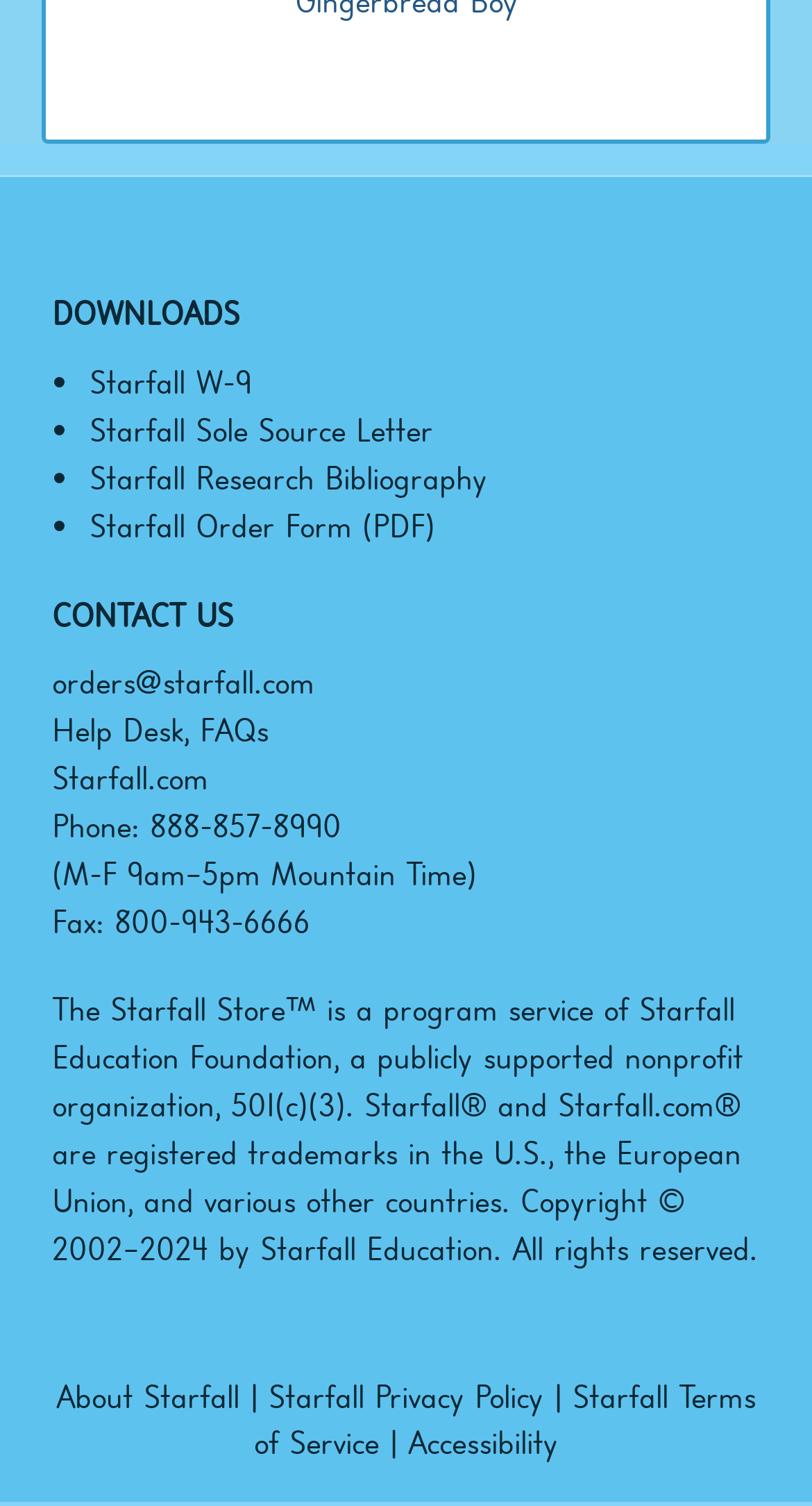What is the name of the organization behind Starfall?
Using the image provided, answer with just one word or phrase.

Starfall Education Foundation